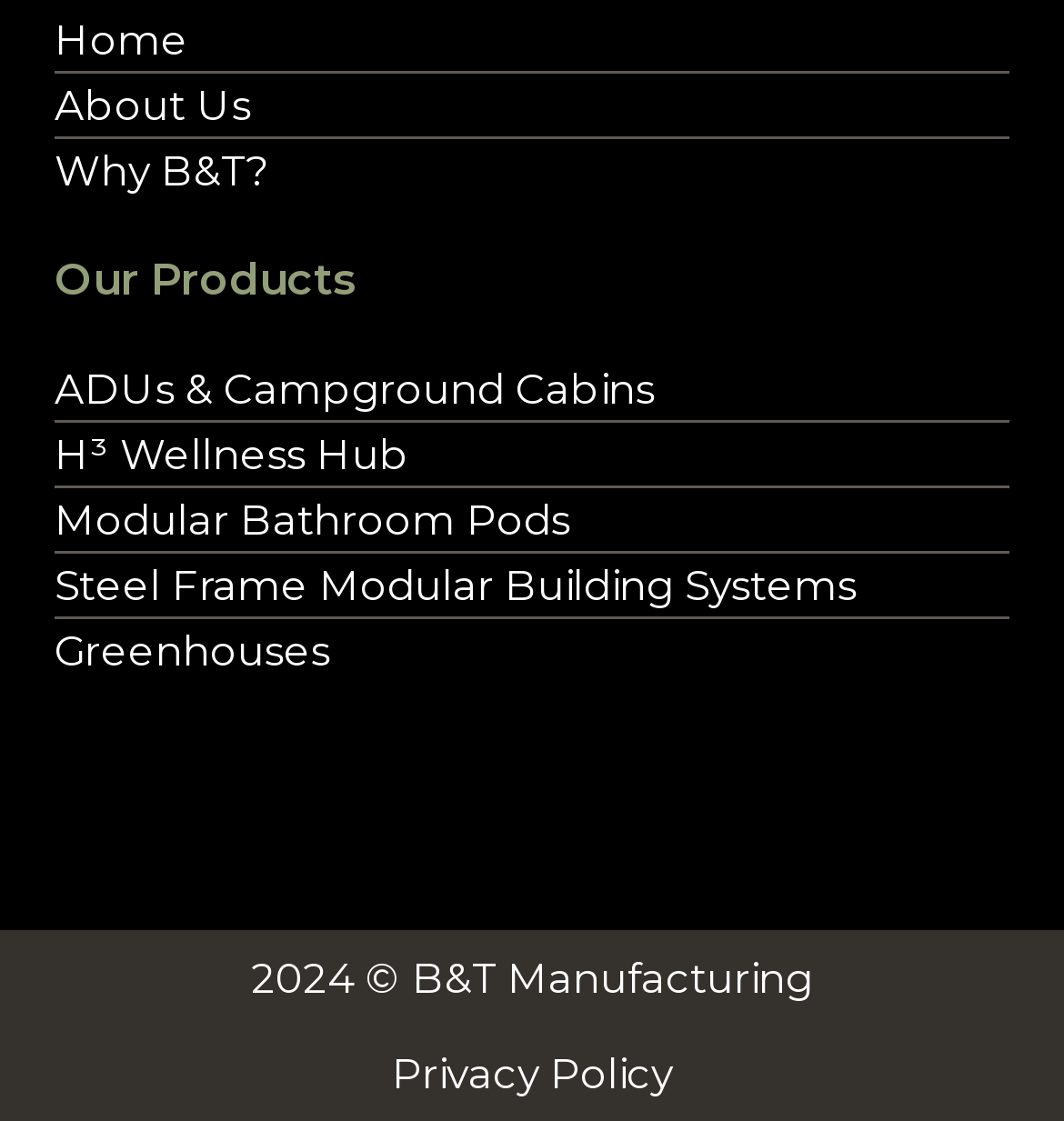Using the provided element description: "Home", determine the bounding box coordinates of the corresponding UI element in the screenshot.

[0.051, 0.008, 0.949, 0.067]